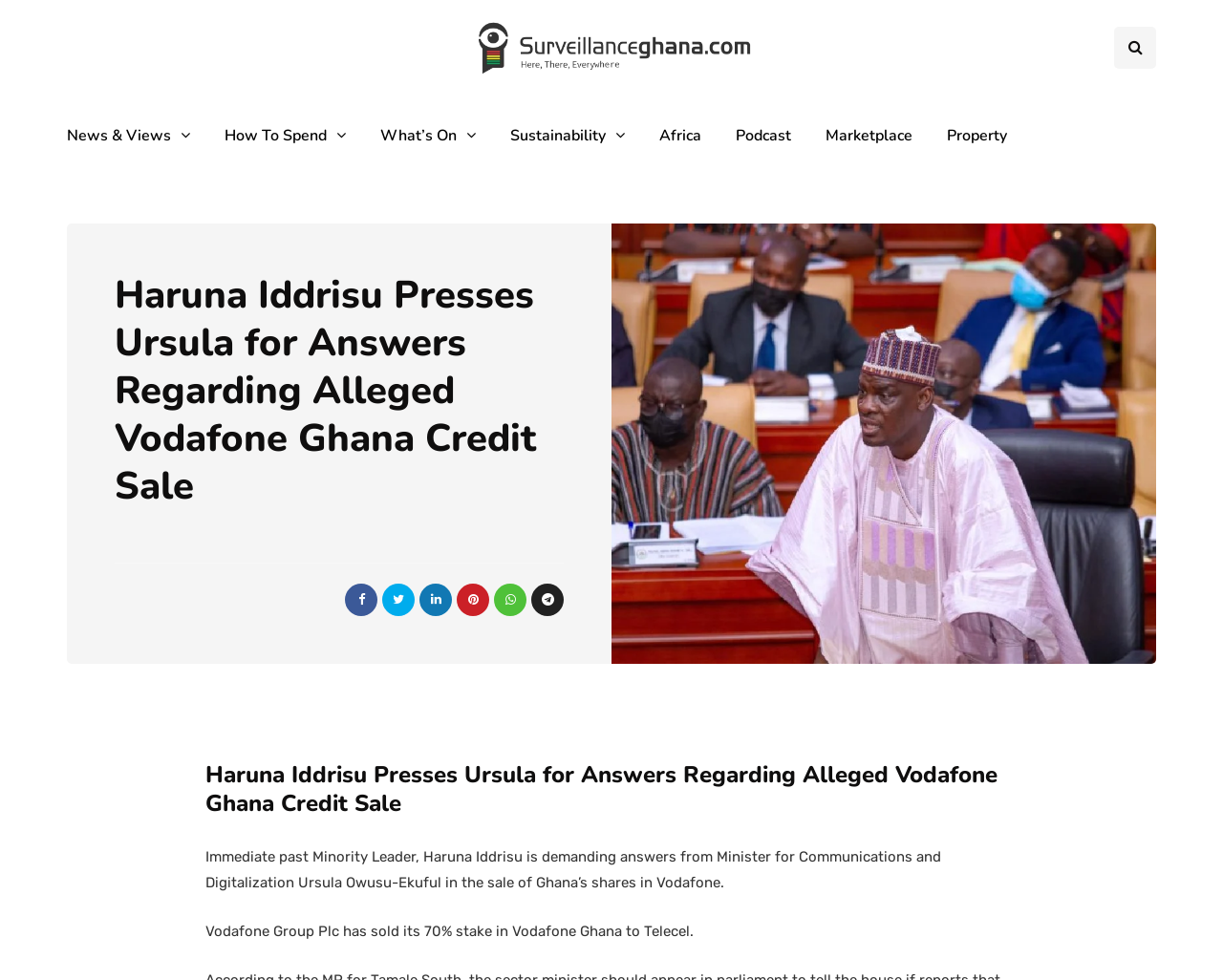Provide a short answer using a single word or phrase for the following question: 
What is the name of the minority leader?

Haruna Iddrisu